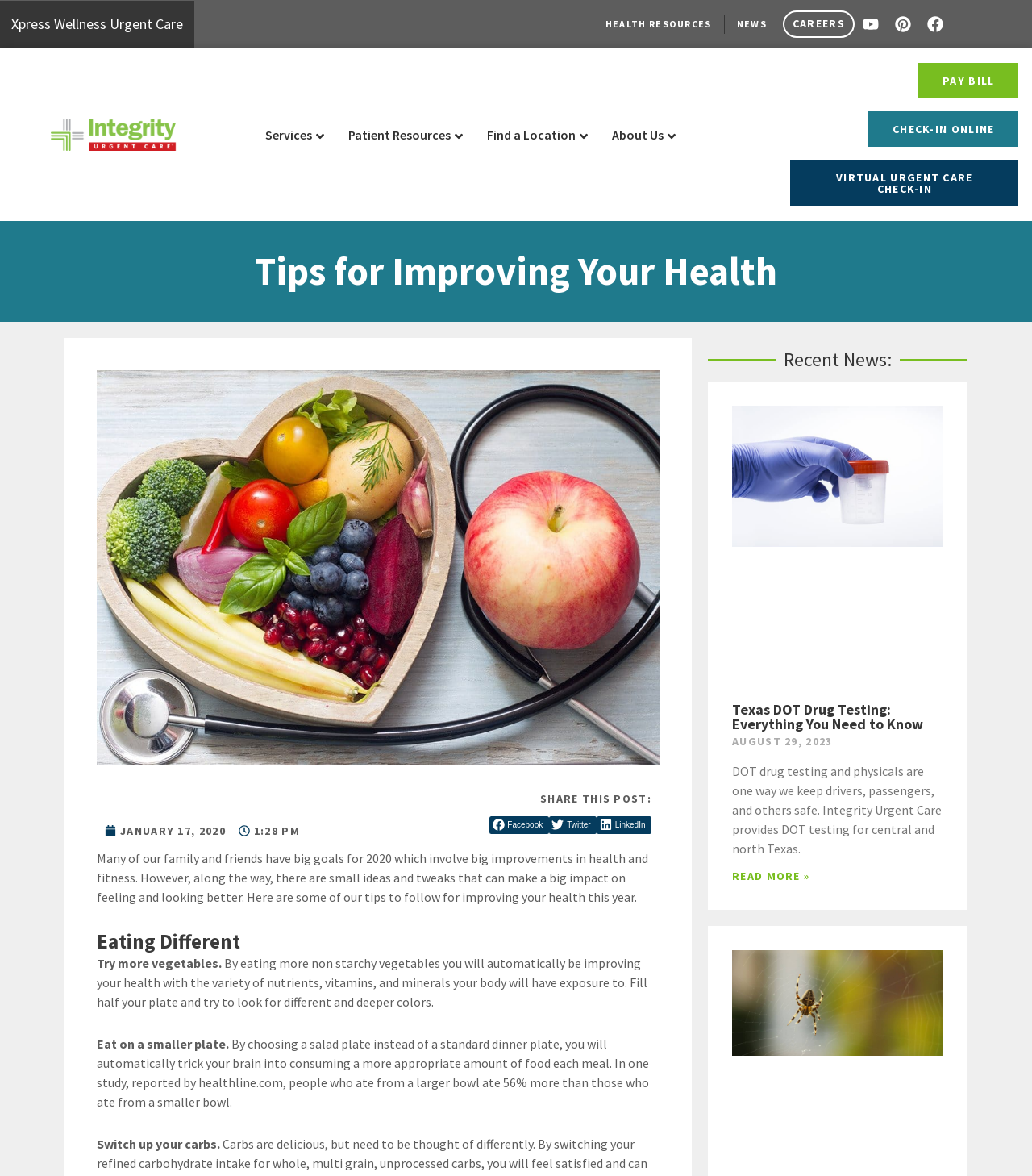What is the topic of the article on the right side of the webpage?
Please look at the screenshot and answer using one word or phrase.

Texas DOT Drug Testing